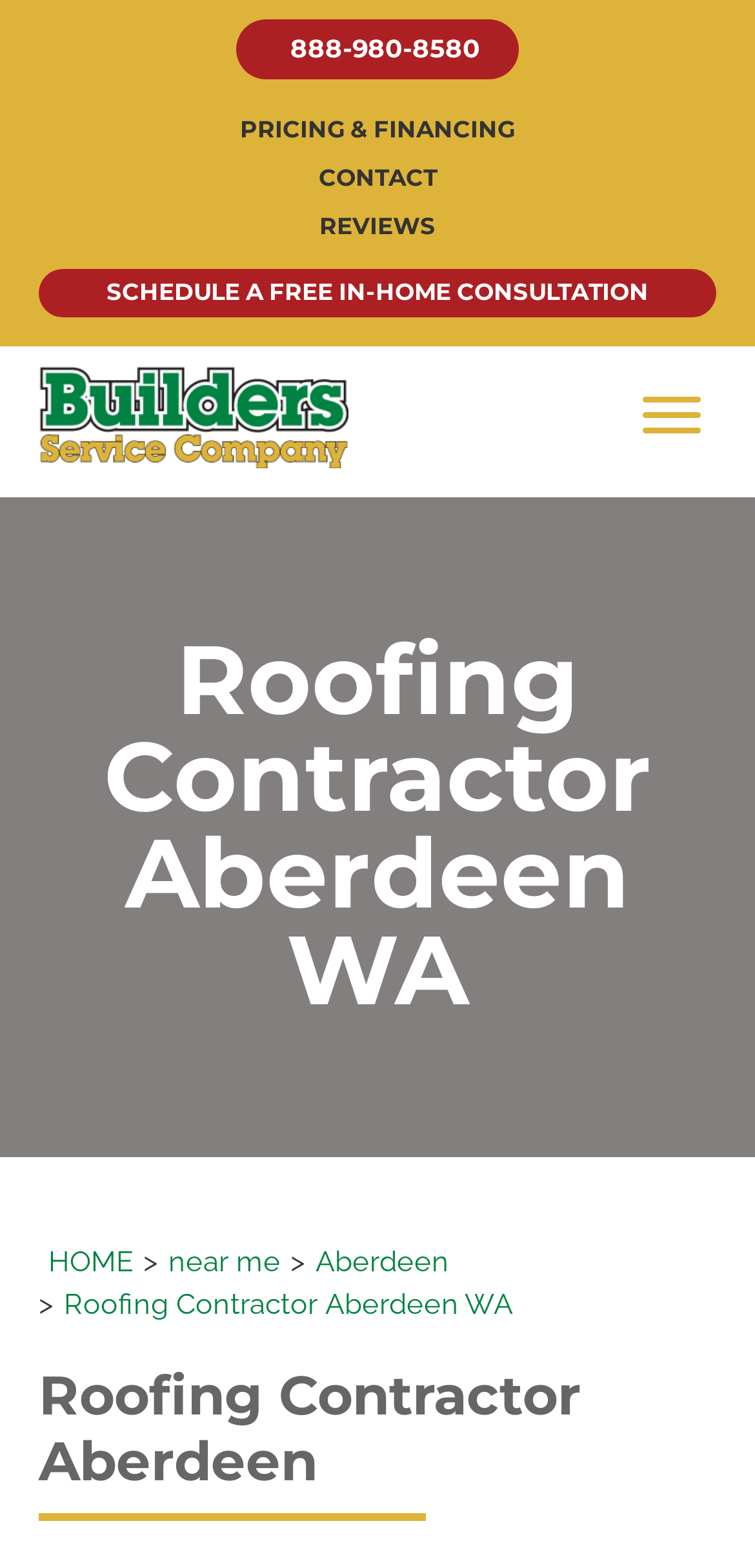What is the location served by the roofing contractor?
Look at the image and provide a detailed response to the question.

I found the location by looking at the static text elements with the text 'Aberdeen WA' and 'near me' located at the top of the page, which suggests that the roofing contractor serves the Aberdeen area in Washington state.